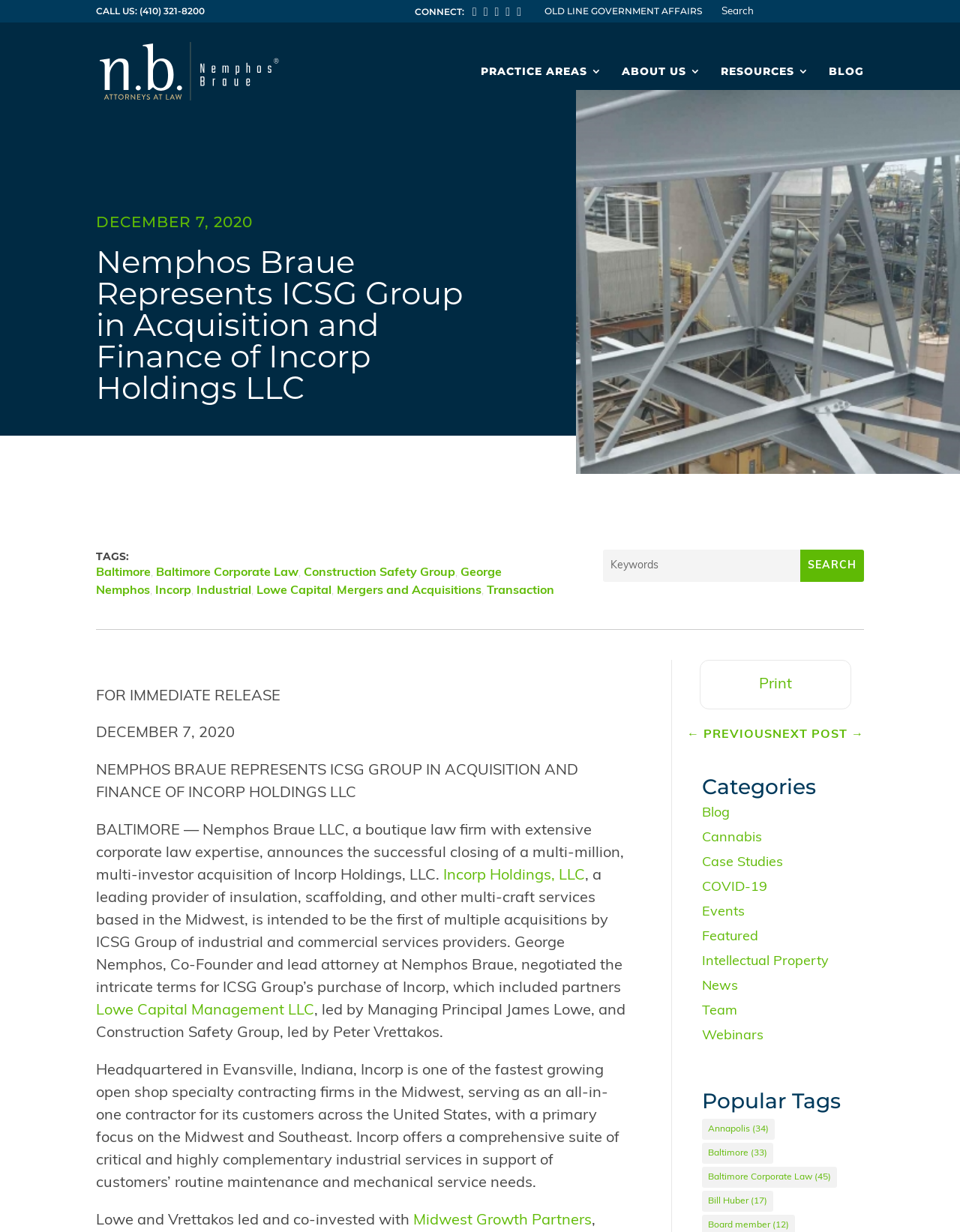Describe all the key features and sections of the webpage thoroughly.

This webpage is about Nemphos Braue, a boutique law firm, and its successful closing of a multi-million, multi-investor acquisition of Incorp Holdings, LLC. At the top of the page, there is a search bar and a navigation menu with links to "PRACTICE AREAS", "ABOUT US", "RESOURCES", and "BLOG". Below the navigation menu, there is a section with social media links, including Facebook, Twitter, LinkedIn, Instagram, and YouTube.

The main content of the page is an article about the acquisition, which includes the date "DECEMBER 7, 2020" and a heading "Nemphos Braue Represents ICSG Group in Acquisition and Finance of Incorp Holdings LLC". The article is divided into several paragraphs, with links to related topics, such as "Baltimore", "Baltimore Corporate Law", and "Mergers and Acquisitions". There are also links to other companies involved in the acquisition, including "Incorp Holdings, LLC", "Lowe Capital Management LLC", and "Construction Safety Group".

On the right side of the page, there is a sidebar with links to "Categories", including "Blog", "Cannabis", "Case Studies", and "News". Below the categories, there is a section with "Popular Tags", including "Annapolis", "Baltimore", and "Baltimore Corporate Law", with the number of related items in parentheses.

At the bottom of the page, there are links to "PREVIOUS" and "NEXT POST", as well as a "Print" button.